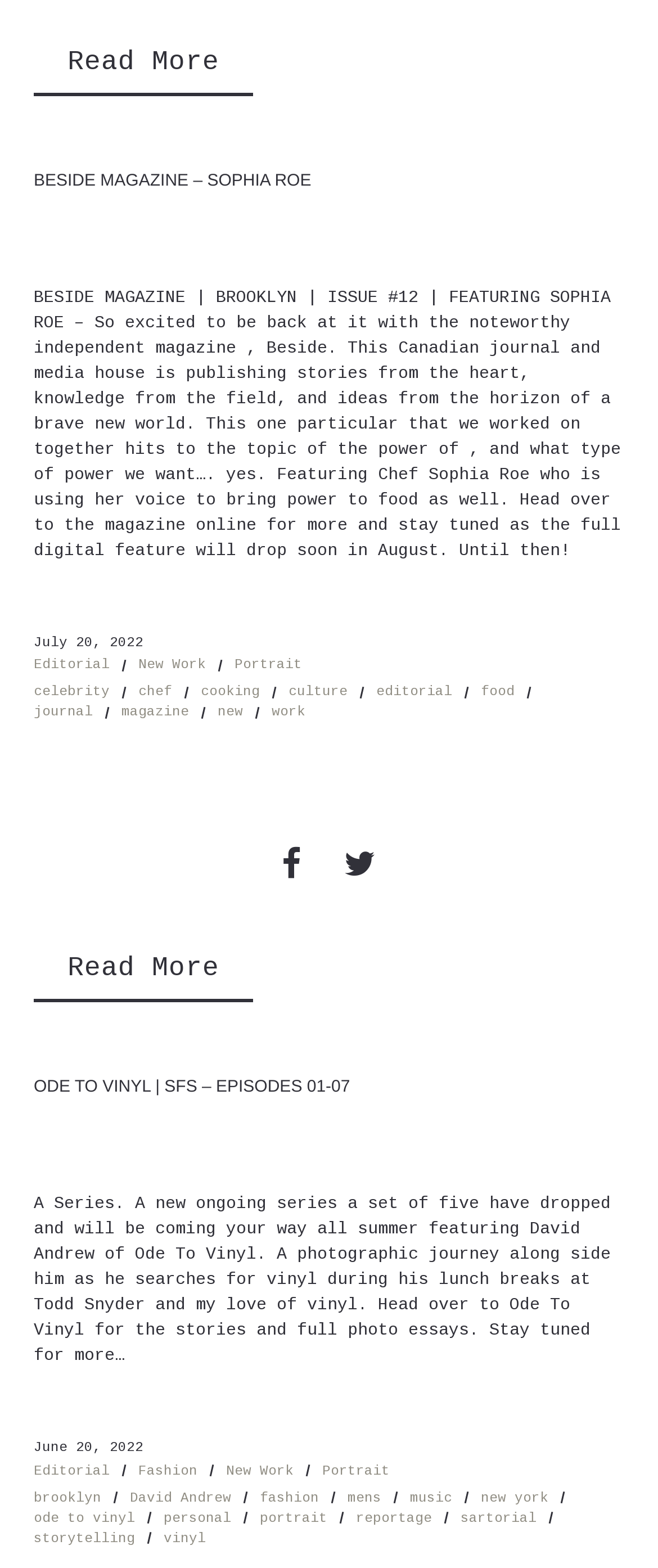What is the name of the magazine featured in the first article?
Please elaborate on the answer to the question with detailed information.

I determined the answer by looking at the heading 'BESIDE MAGAZINE – SOPHIA ROE' and the text 'BESIDE MAGAZINE | BROOKLYN | ISSUE #12 | FEATURING SOPHIA ROE' which suggests that the magazine being referred to is Beside Magazine.